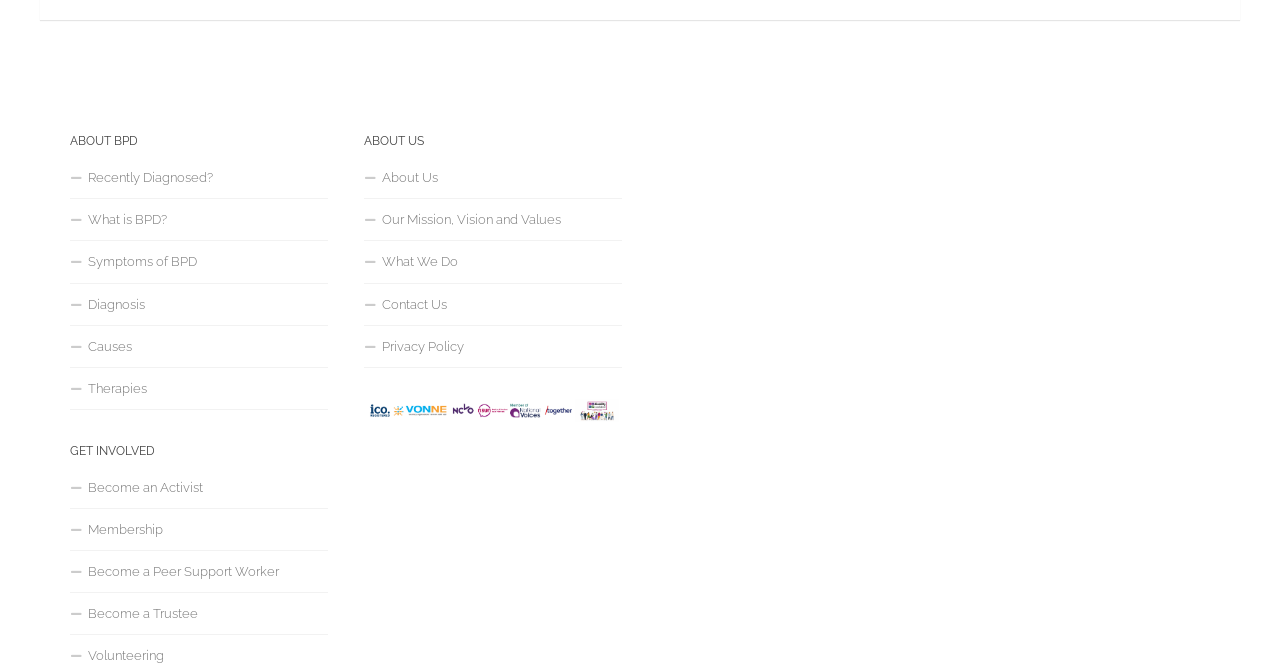Find the bounding box coordinates of the clickable area required to complete the following action: "Learn about BPD".

[0.055, 0.236, 0.256, 0.299]